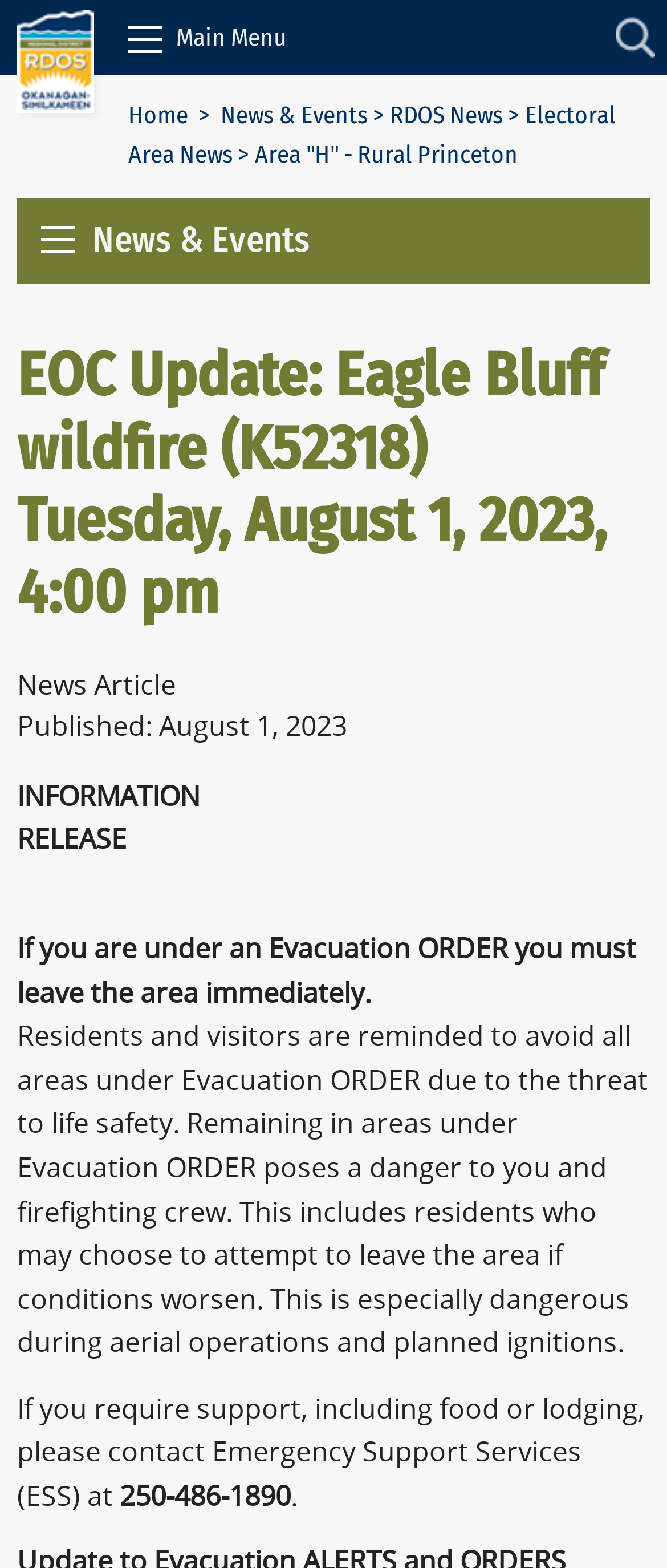Determine which piece of text is the heading of the webpage and provide it.

EOC Update: Eagle Bluff wildfire (K52318) Tuesday, August 1, 2023, 4:00 pm